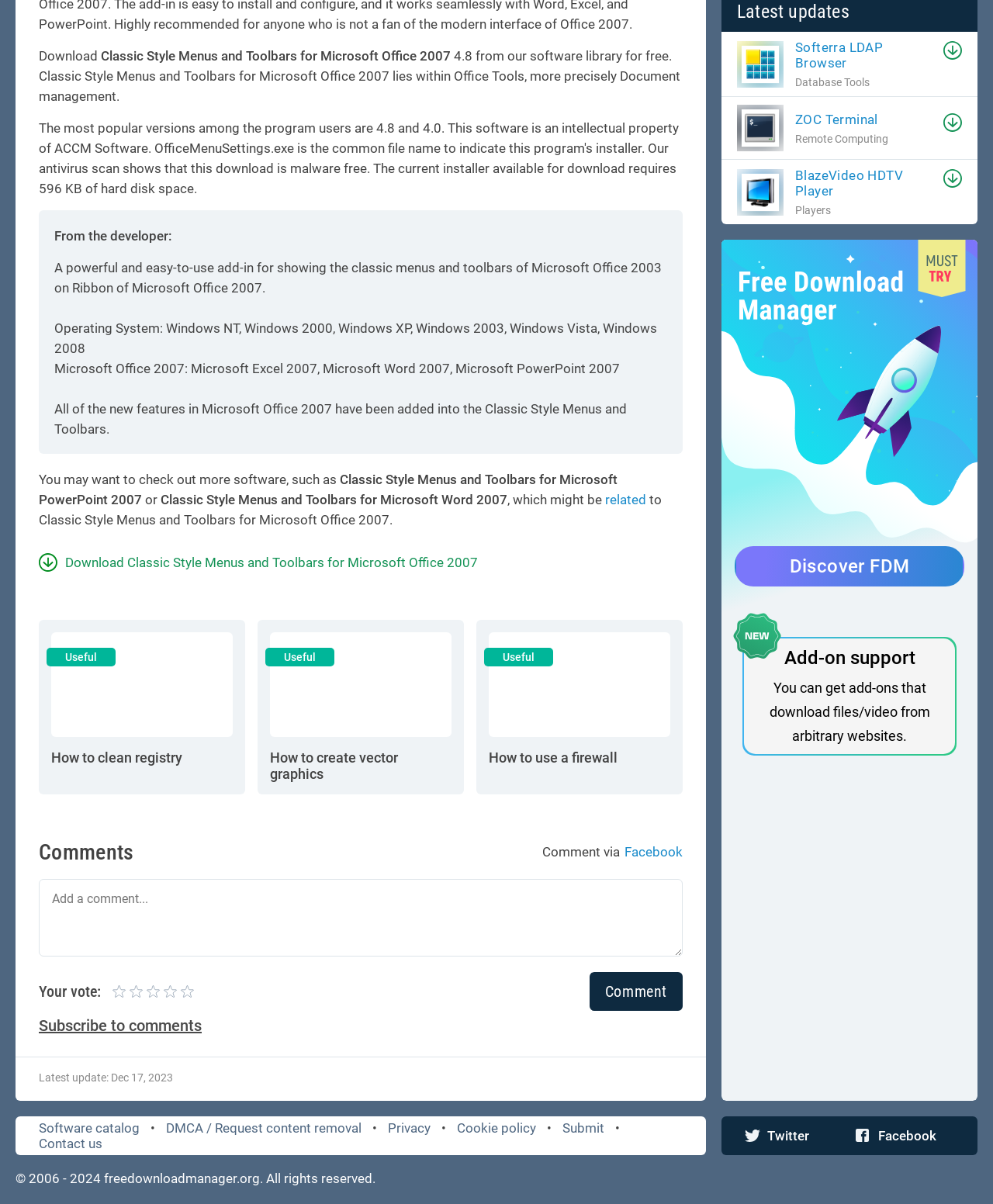What is the purpose of the 'Comment via' feature?
Using the image as a reference, give an elaborate response to the question.

The 'Comment via' feature, mentioned in the StaticText element with ID 614, allows users to comment on the software via Facebook, as indicated by the StaticText element with ID 643.